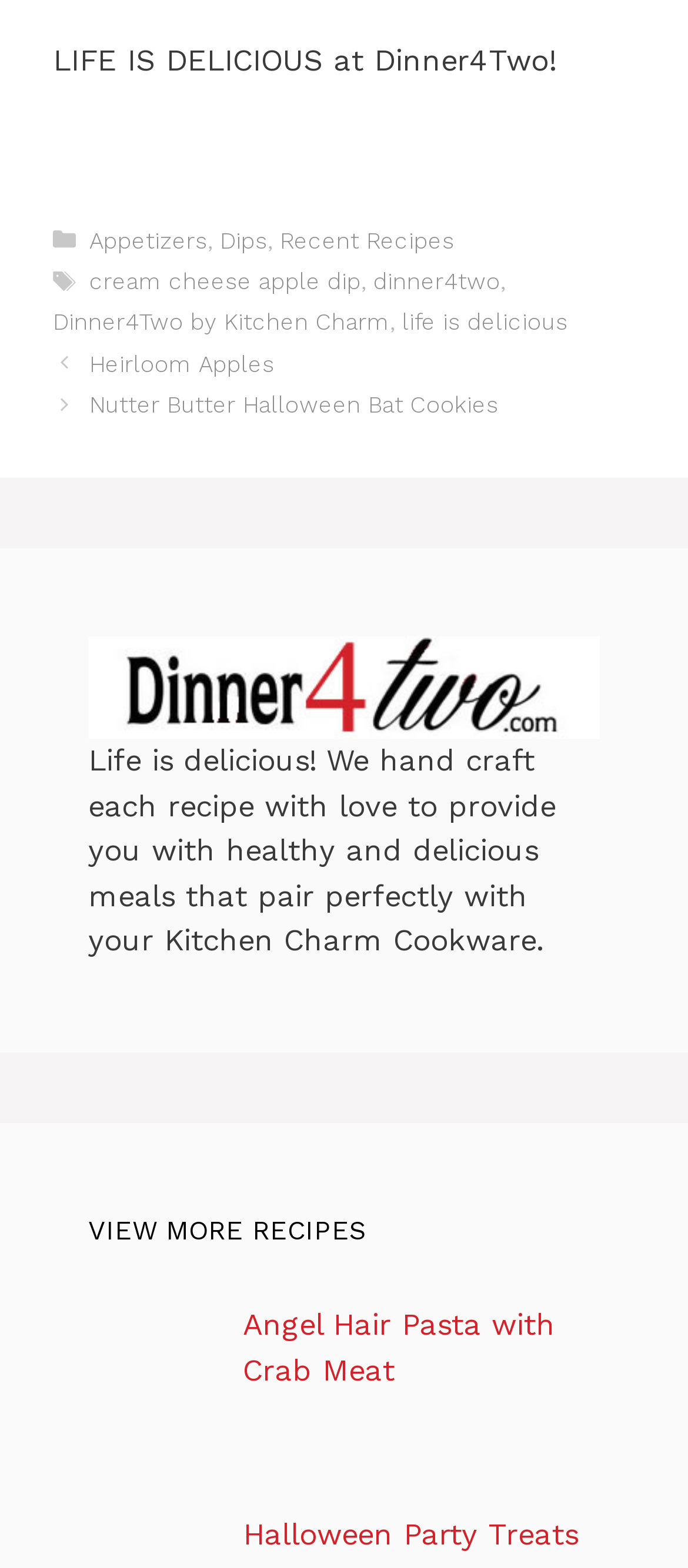Please determine the bounding box coordinates, formatted as (top-left x, top-left y, bottom-right x, bottom-right y), with all values as floating point numbers between 0 and 1. Identify the bounding box of the region described as: Heirloom Apples

[0.13, 0.223, 0.399, 0.24]